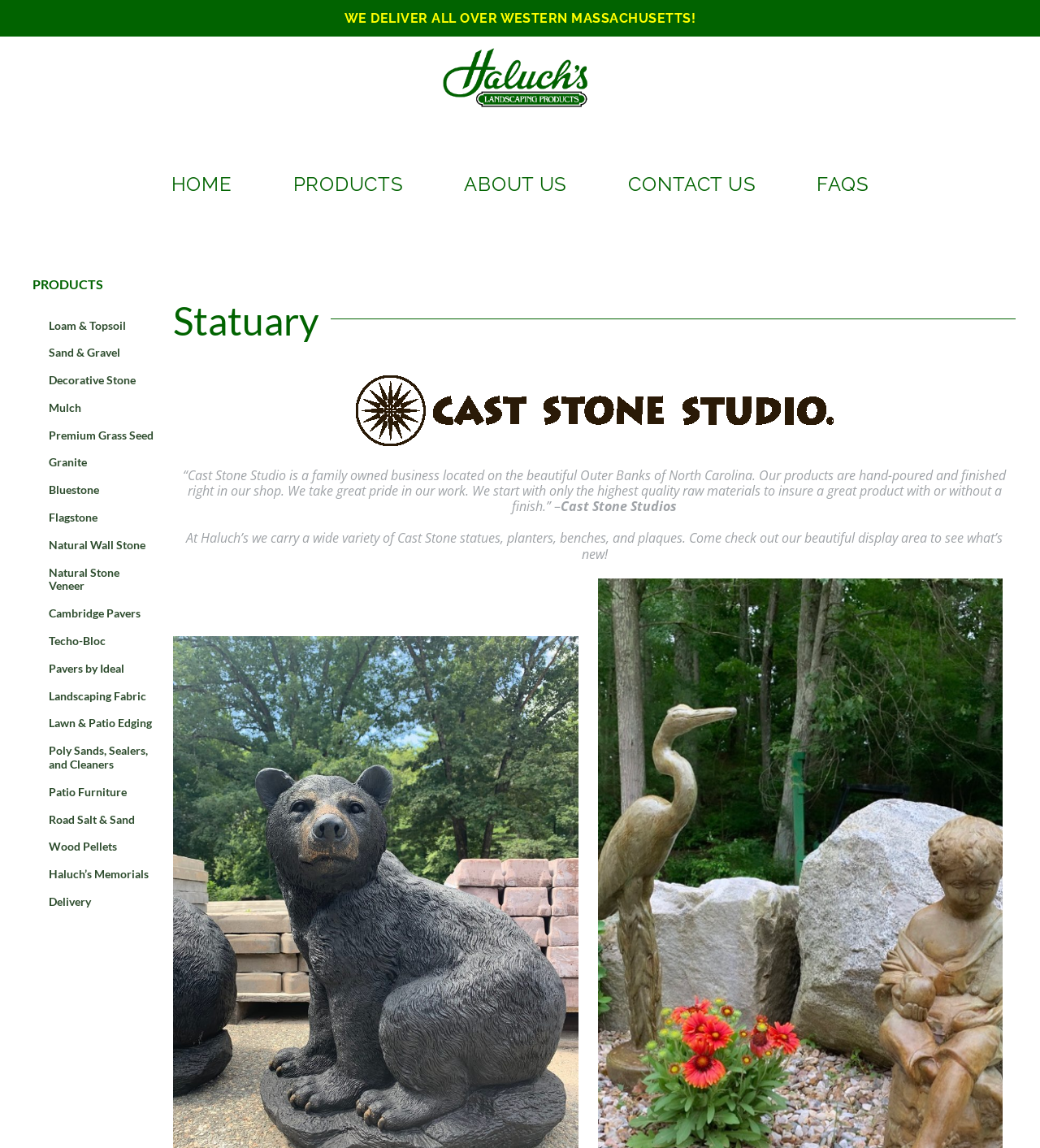What is the purpose of the 'Go to Top' button?
Refer to the image and provide a one-word or short phrase answer.

To go to the top of the page